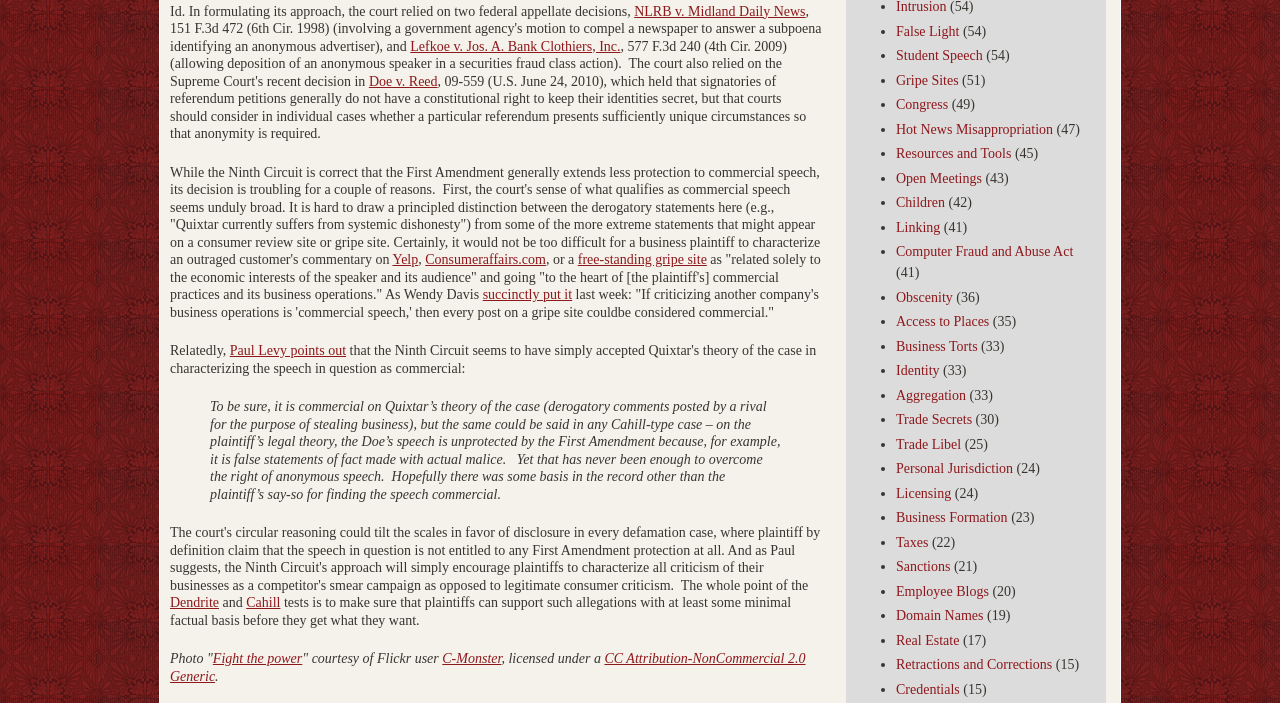Find and provide the bounding box coordinates for the UI element described here: "CC Attribution-NonCommercial 2.0 Generic". The coordinates should be given as four float numbers between 0 and 1: [left, top, right, bottom].

[0.133, 0.926, 0.629, 0.972]